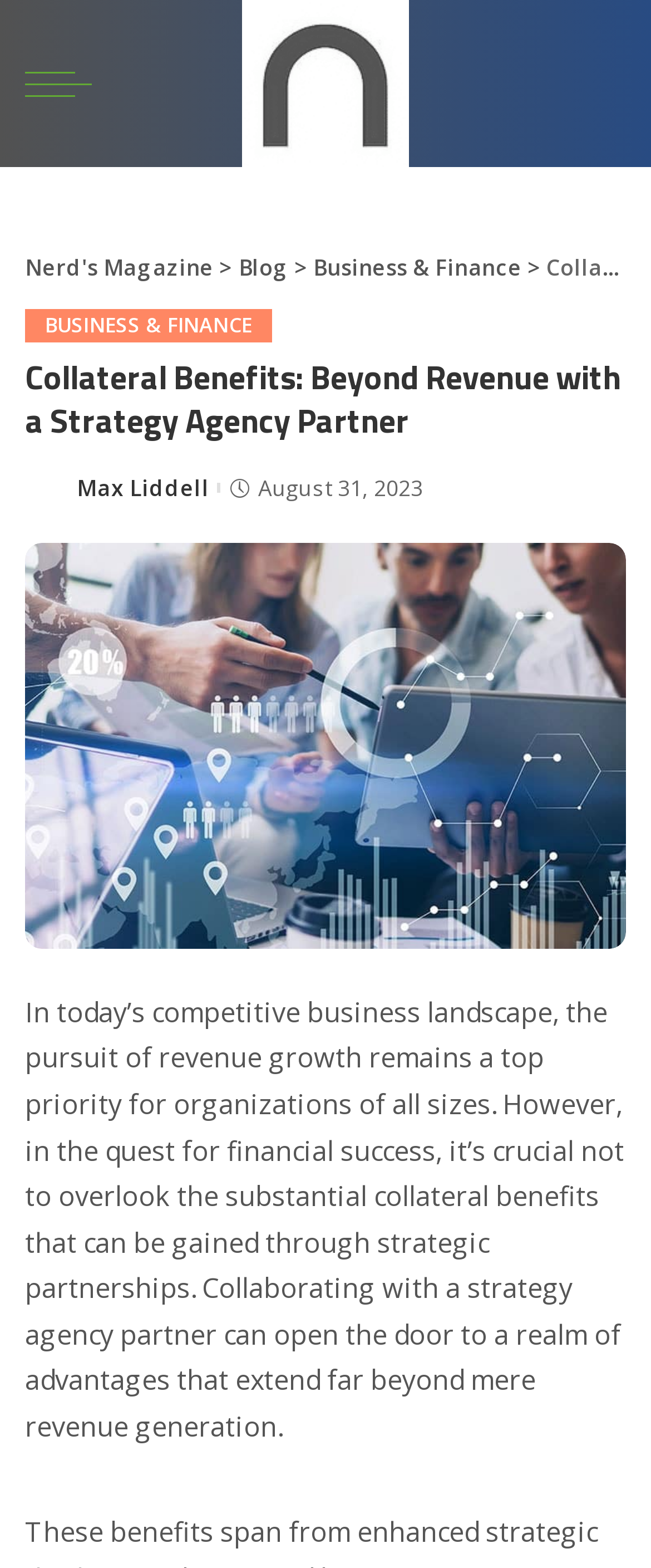Please determine the bounding box coordinates for the UI element described here. Use the format (top-left x, top-left y, bottom-right x, bottom-right y) with values bounded between 0 and 1: Blog

[0.366, 0.161, 0.444, 0.18]